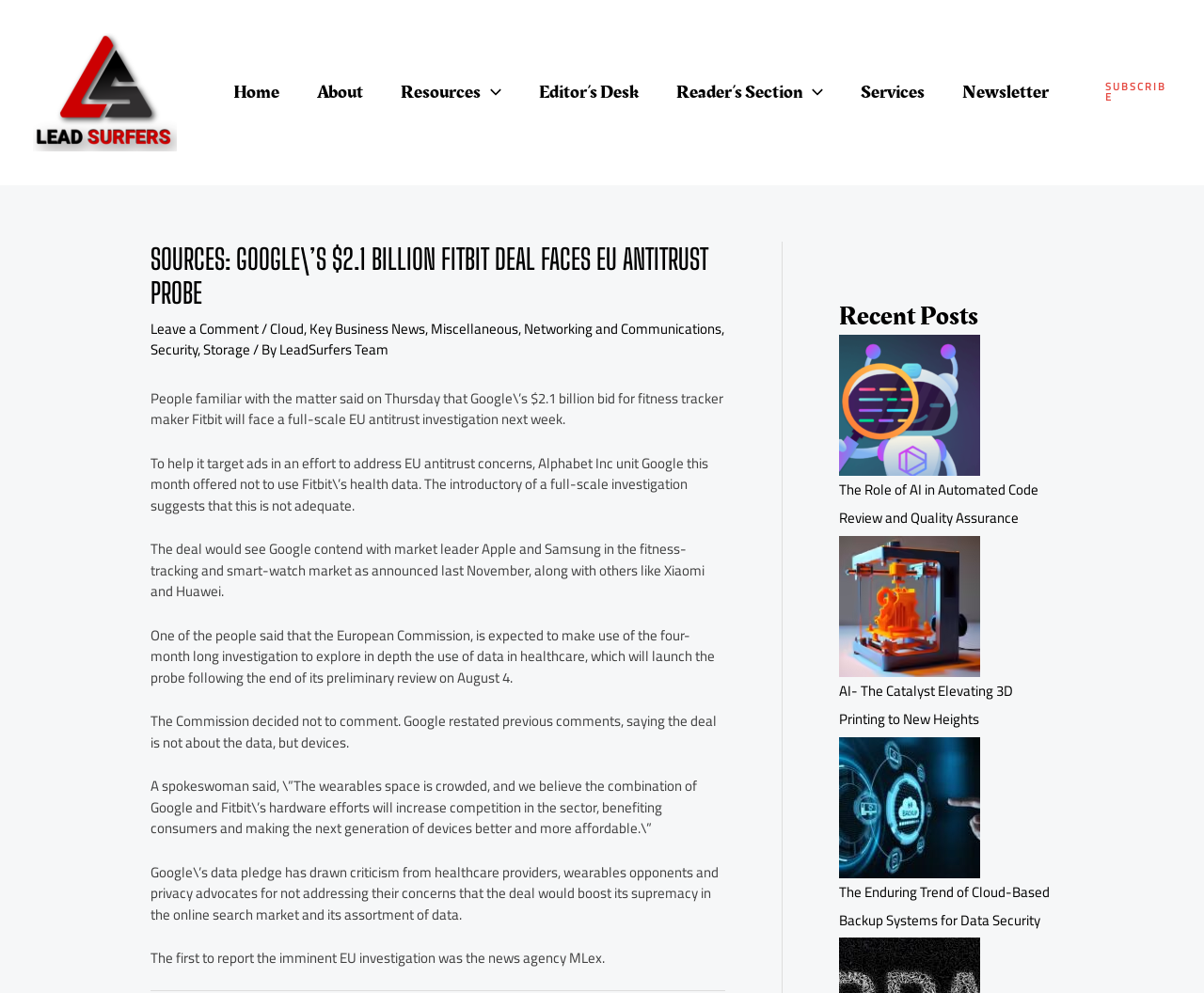Please locate and generate the primary heading on this webpage.

SOURCES: GOOGLE\’S $2.1 BILLION FITBIT DEAL FACES EU ANTITRUST PROBE